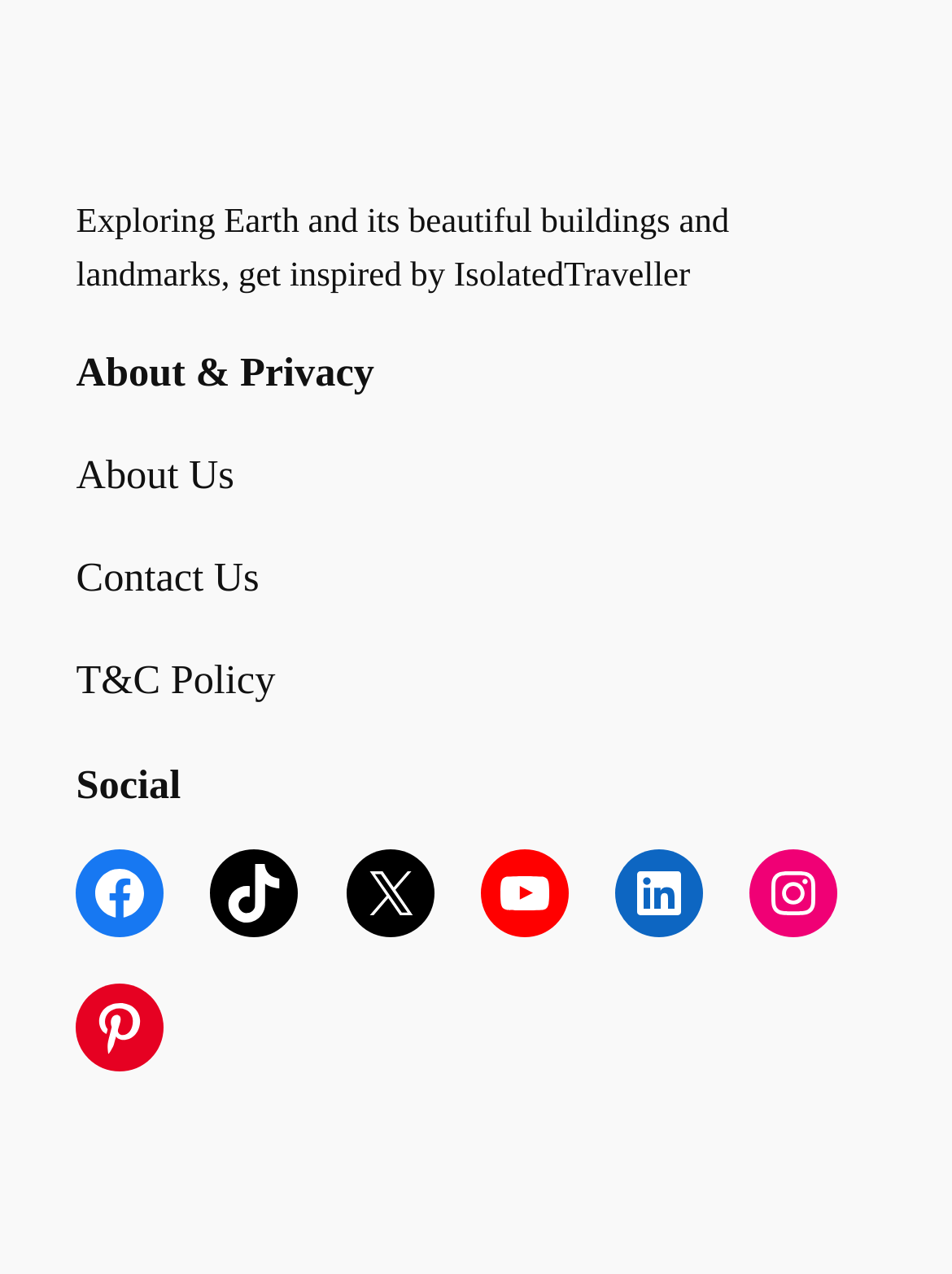Answer succinctly with a single word or phrase:
What is the first social media link?

Facebook